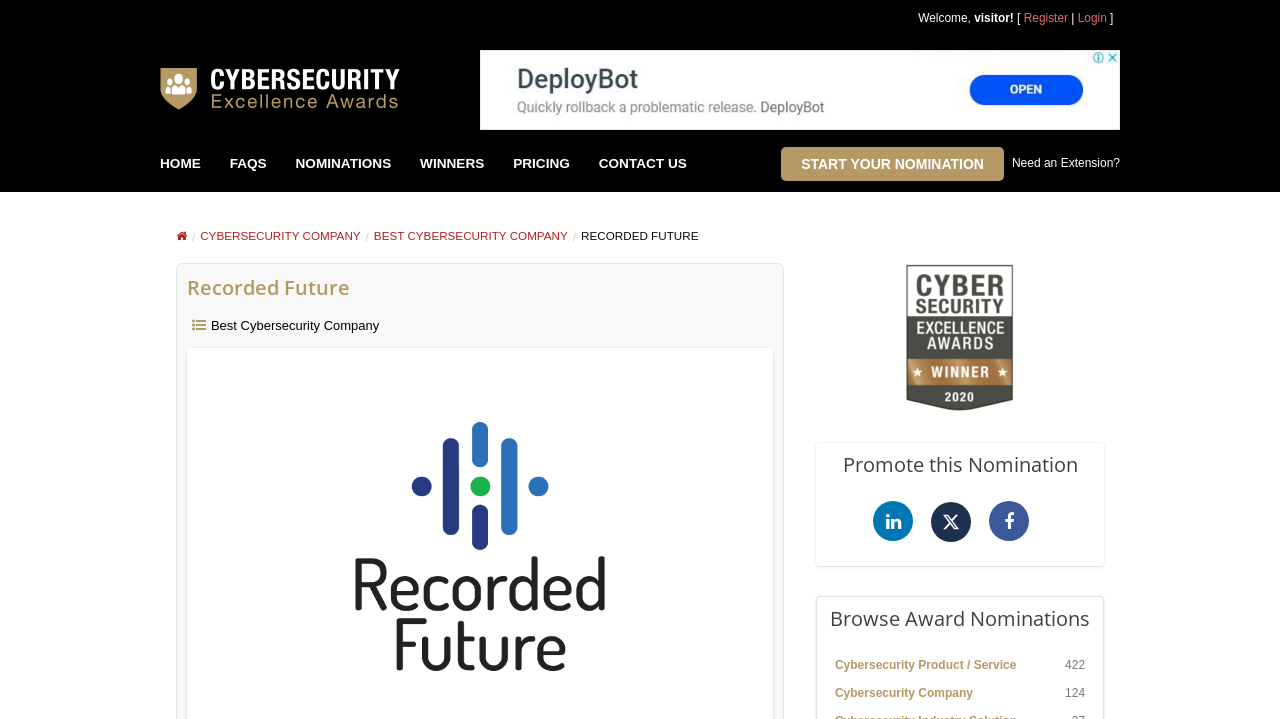Please determine the bounding box coordinates for the element that should be clicked to follow these instructions: "Start your nomination".

[0.61, 0.205, 0.784, 0.252]